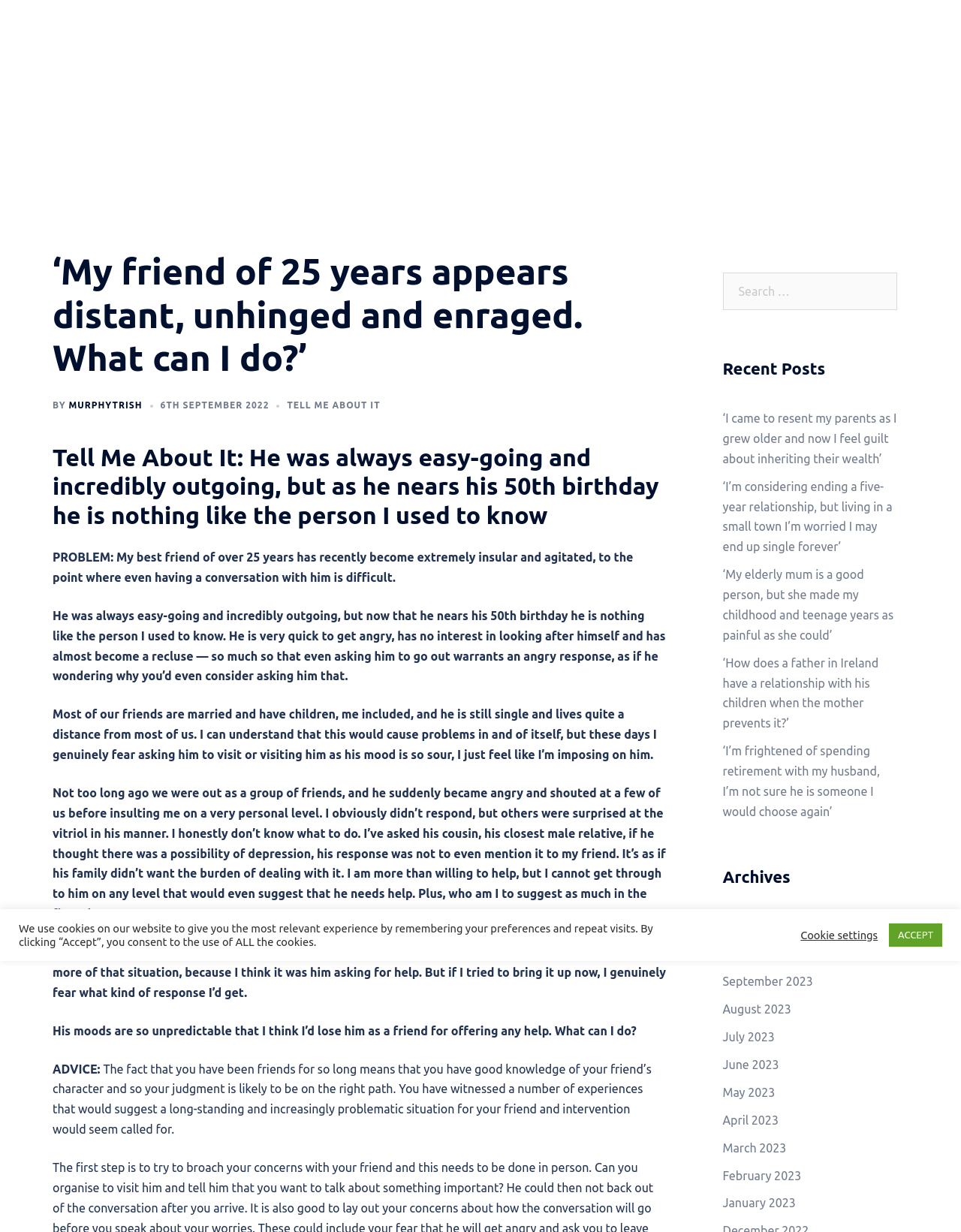Please identify the bounding box coordinates of the element's region that I should click in order to complete the following instruction: "Search for something". The bounding box coordinates consist of four float numbers between 0 and 1, i.e., [left, top, right, bottom].

[0.752, 0.221, 0.934, 0.255]